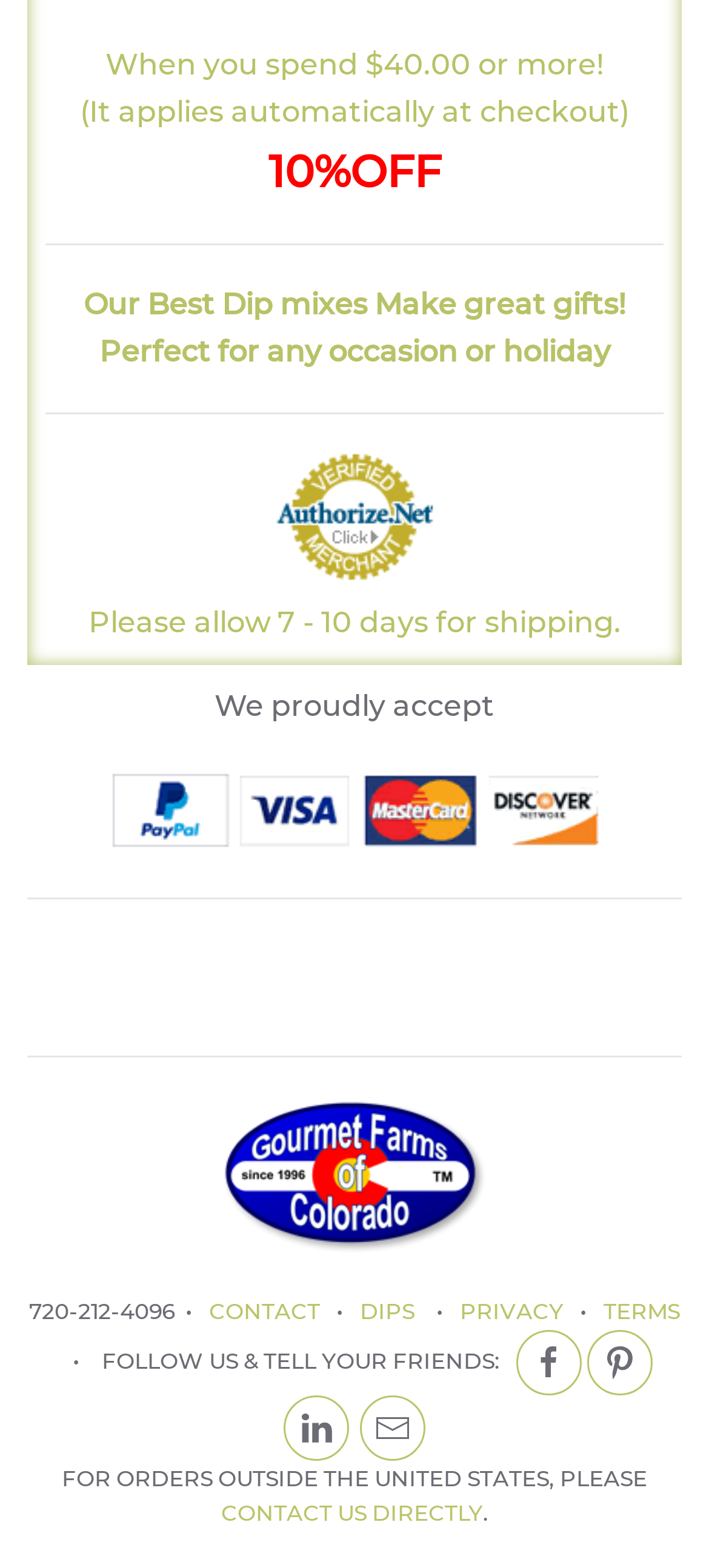Provide a short answer to the following question with just one word or phrase: What is the estimated shipping time?

7 - 10 days